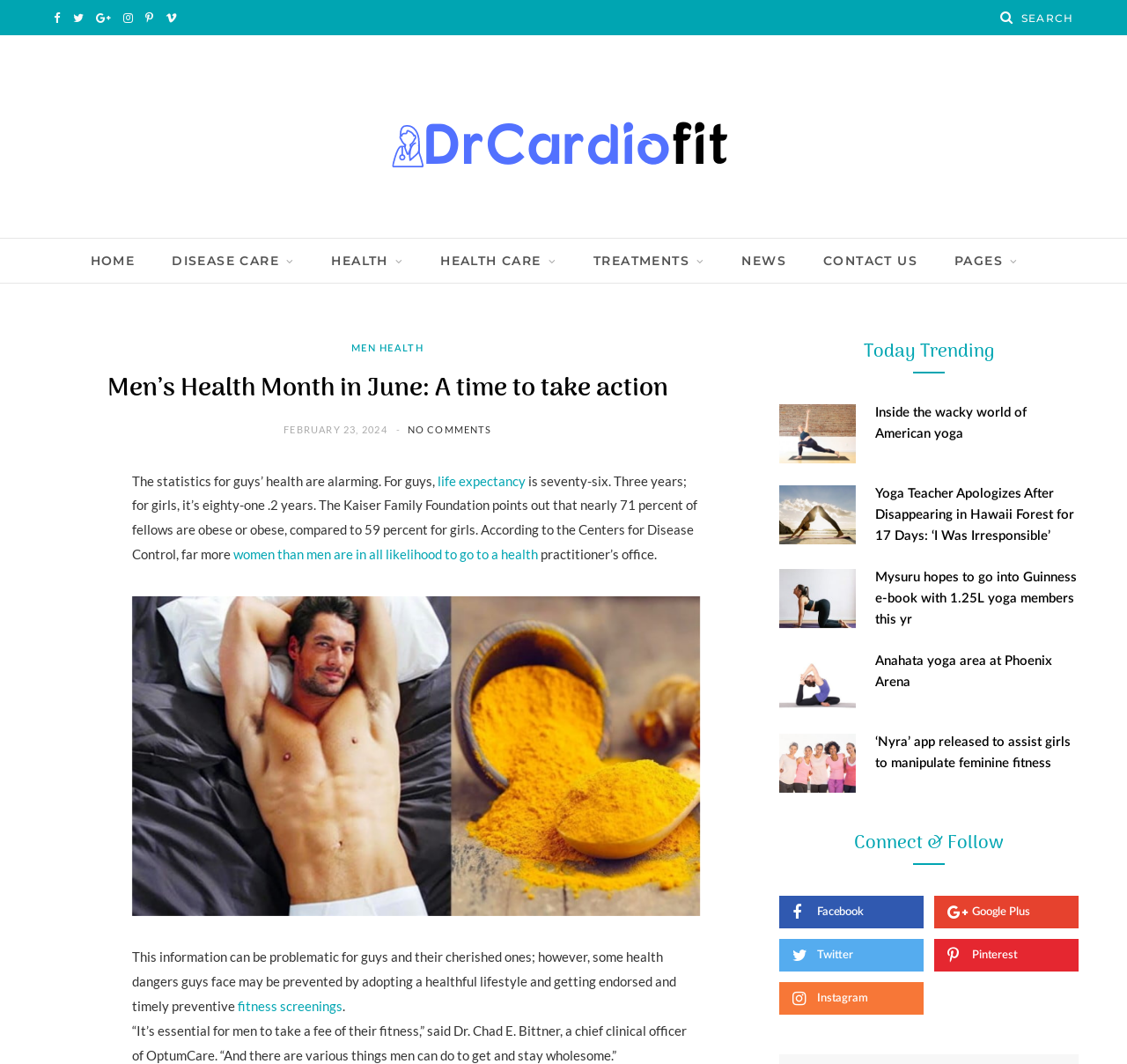Locate the bounding box coordinates of the segment that needs to be clicked to meet this instruction: "Share this article".

[0.043, 0.448, 0.074, 0.458]